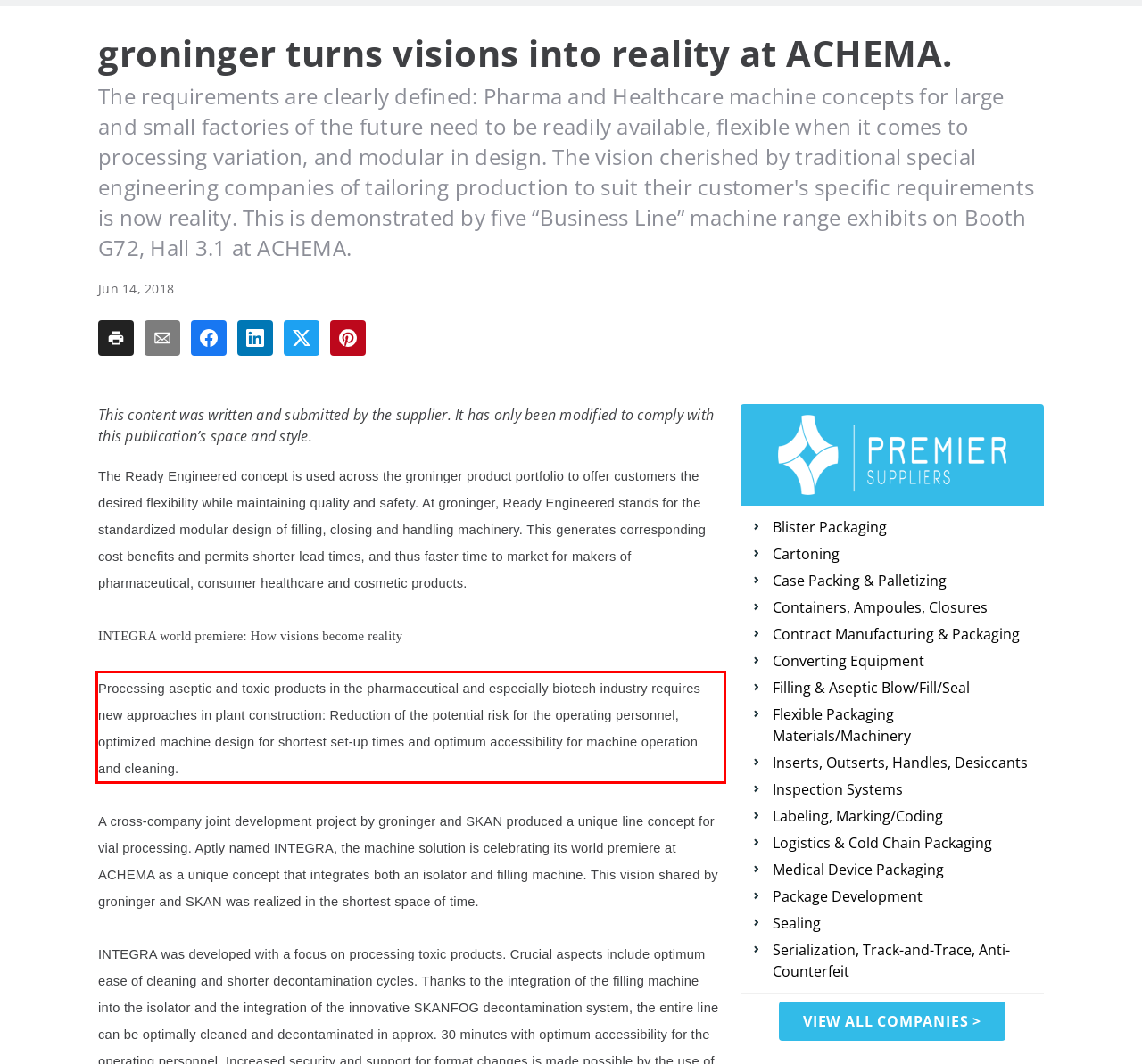Using the provided screenshot, read and generate the text content within the red-bordered area.

Processing aseptic and toxic products in the pharmaceutical and especially biotech industry requires new approaches in plant construction: Reduction of the potential risk for the operating personnel, optimized machine design for shortest set-up times and optimum accessibility for machine operation and cleaning.